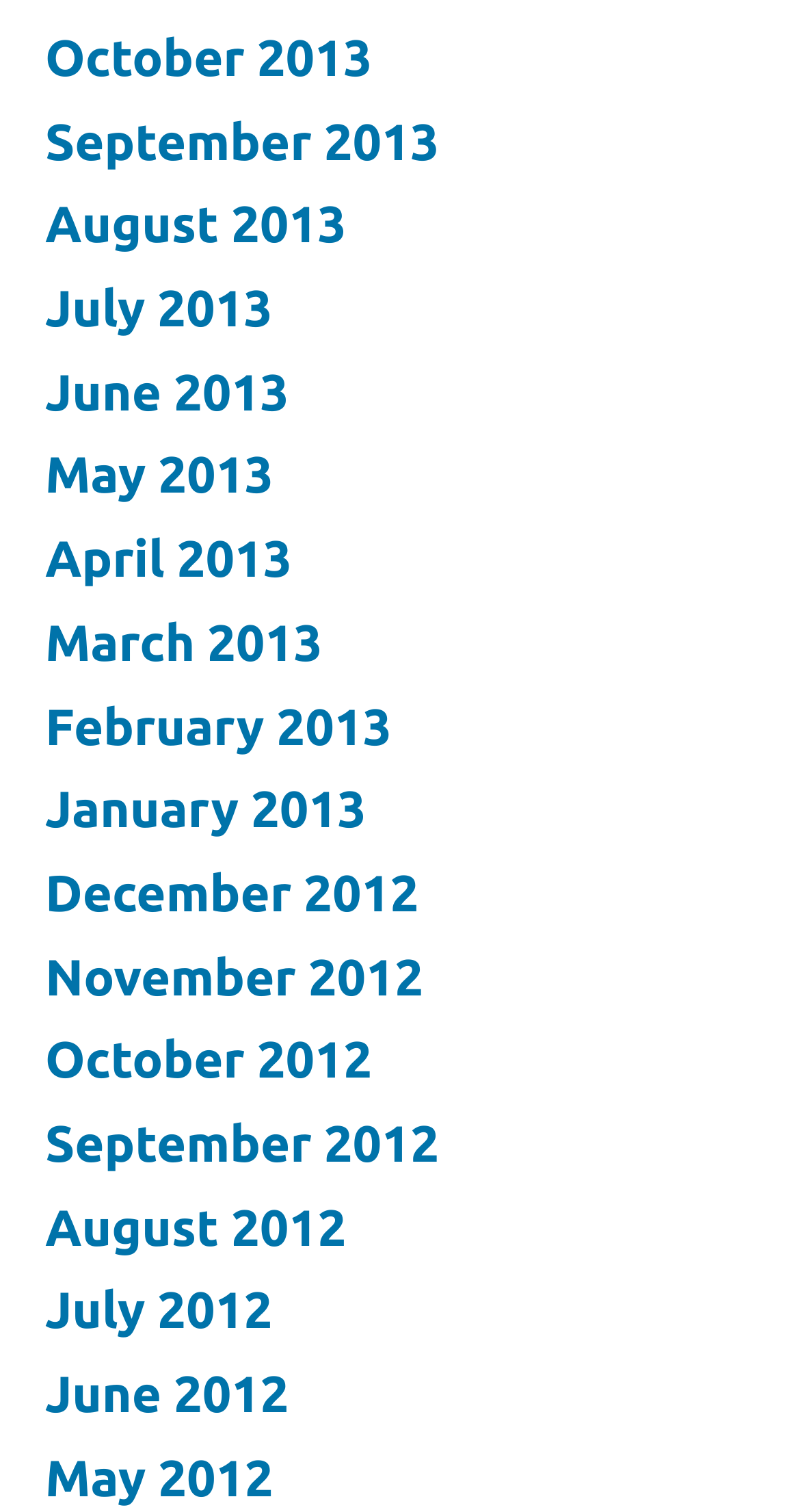Please identify the bounding box coordinates of the element on the webpage that should be clicked to follow this instruction: "view January 2013". The bounding box coordinates should be given as four float numbers between 0 and 1, formatted as [left, top, right, bottom].

[0.056, 0.516, 0.458, 0.554]